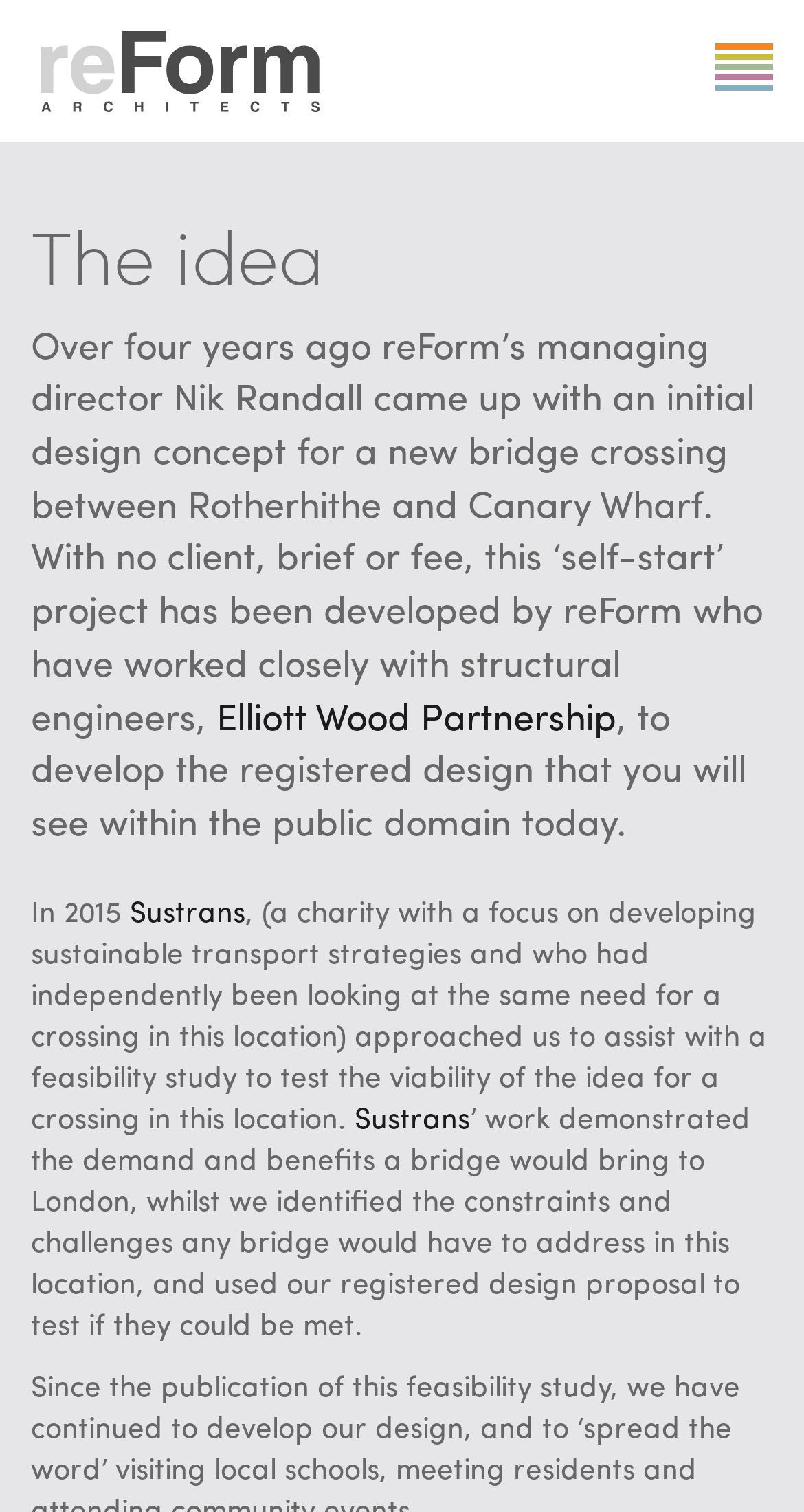Explain the webpage's design and content in an elaborate manner.

The webpage is about reForm Architects, an international team that offers a diverse range of clients a highly professional, design-led service. At the top-left of the page, there is a heading that reads "reForm Architects, London" with a link and two images beside it. 

Below the heading, there is a button labeled "Toggle navigation" at the top-right corner of the page. 

The main content of the page starts with a heading "The idea" at the top-left, followed by a block of text that describes the initial design concept of a new bridge crossing between Rotherhithe and Canary Wharf. The text is divided into several paragraphs, with links to "Elliott Wood Partnership" and "Sustrans" (a charity focused on sustainable transport strategies) embedded within the text. 

The text explains how reForm Architects developed the registered design concept, worked with structural engineers, and collaborated with Sustrans to conduct a feasibility study to test the viability of the idea for a crossing in this location. The text also highlights the benefits and challenges of building a bridge in this location.